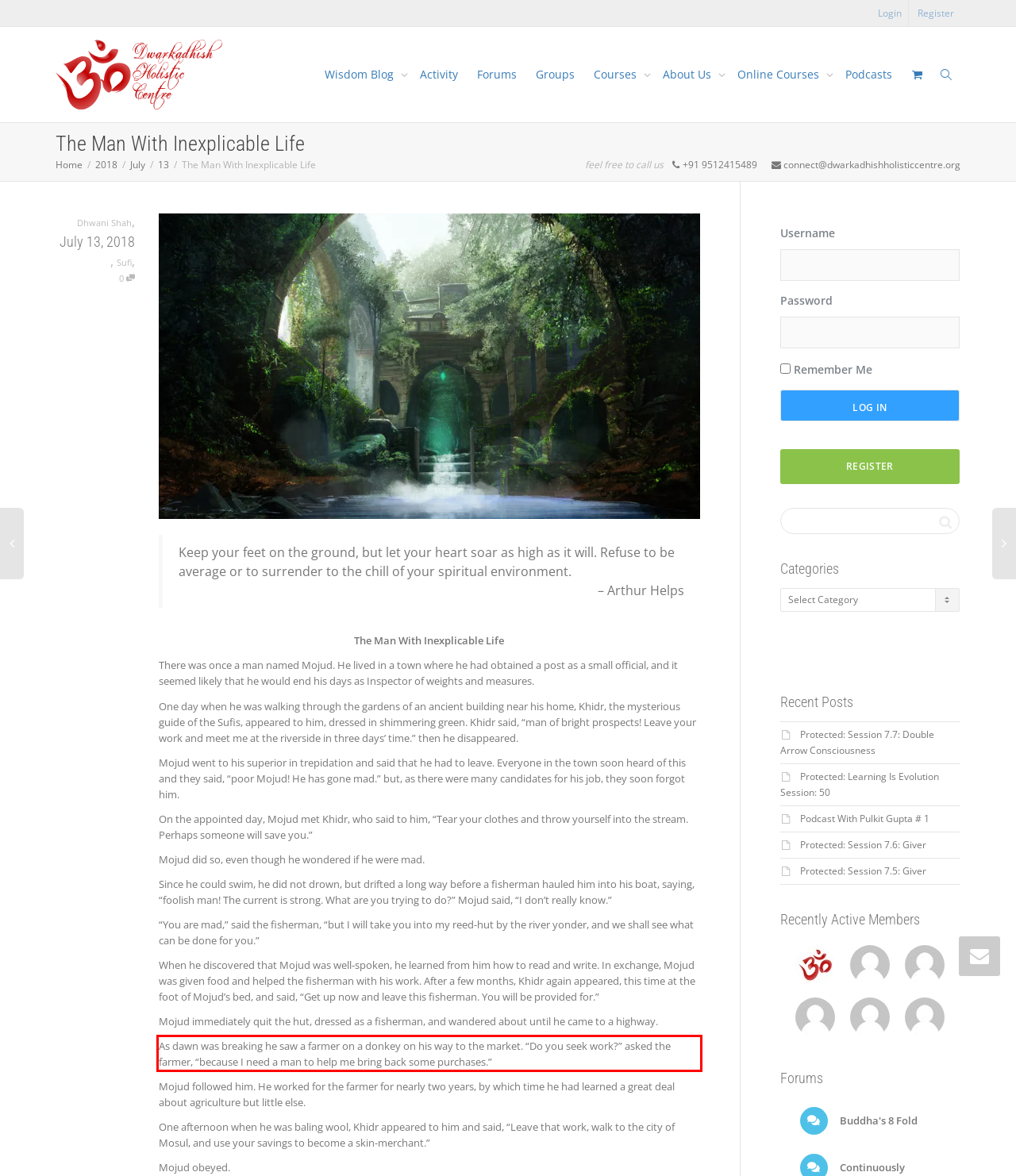From the given screenshot of a webpage, identify the red bounding box and extract the text content within it.

As dawn was breaking he saw a farmer on a donkey on his way to the market. “Do you seek work?” asked the farmer, “because I need a man to help me bring back some purchases.”